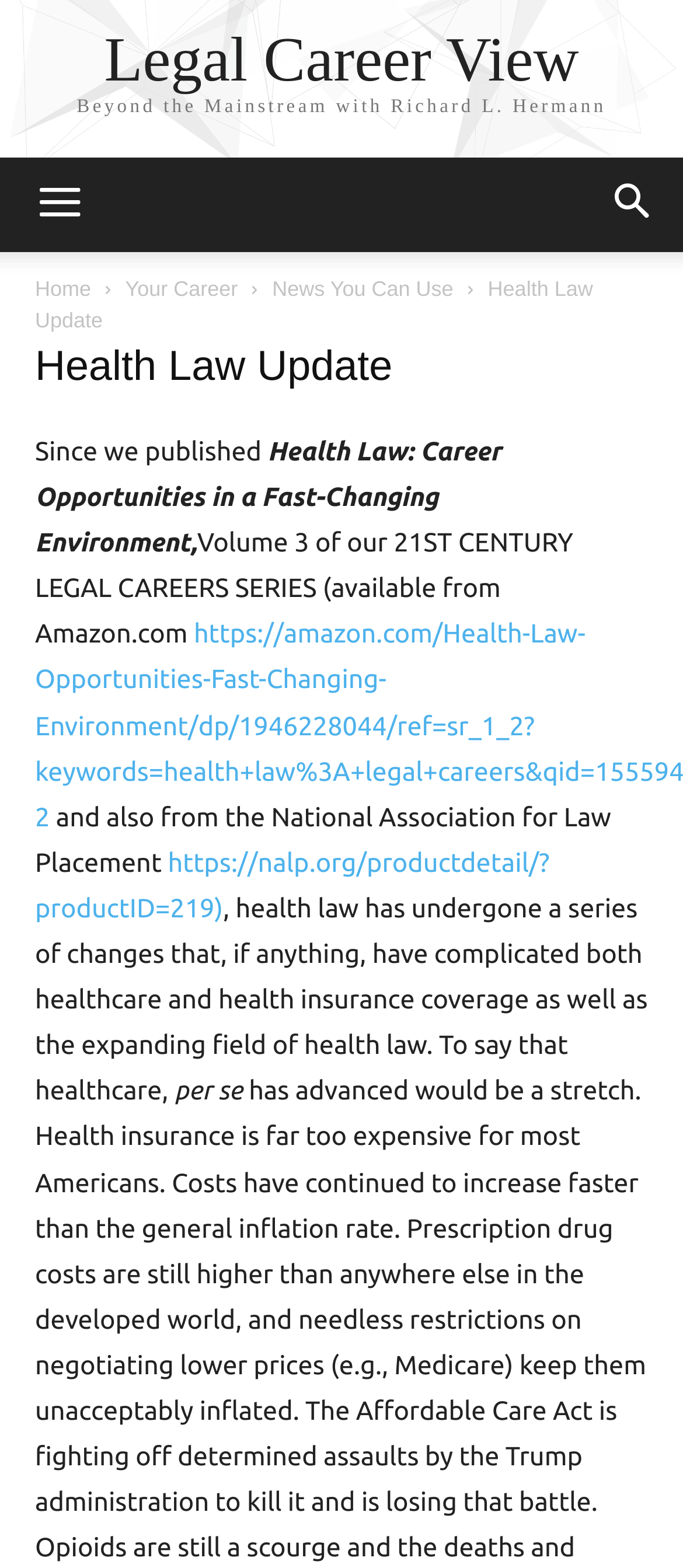Determine the heading of the webpage and extract its text content.

Health Law Update